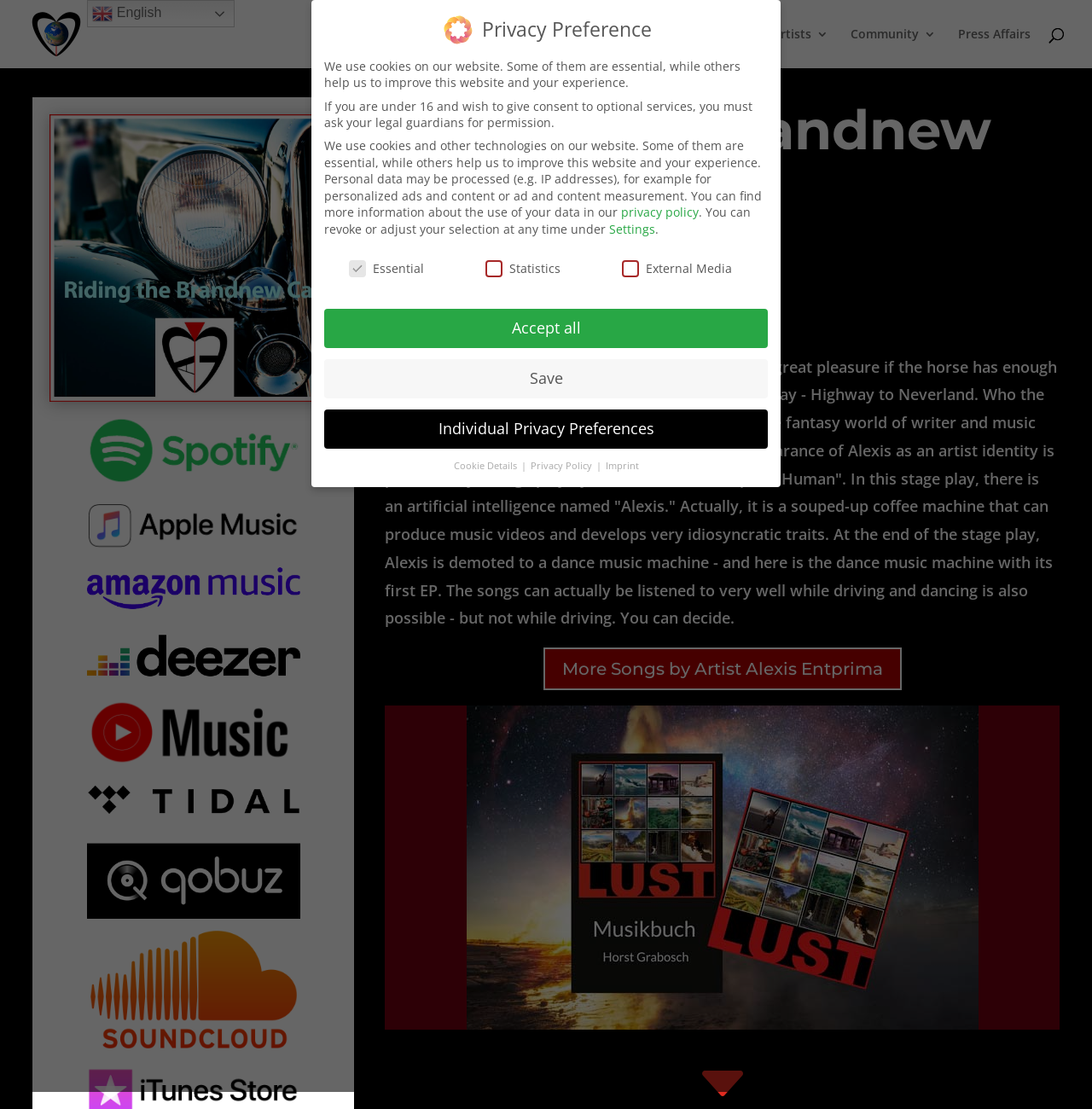Highlight the bounding box coordinates of the region I should click on to meet the following instruction: "Change language to English".

[0.08, 0.0, 0.215, 0.025]